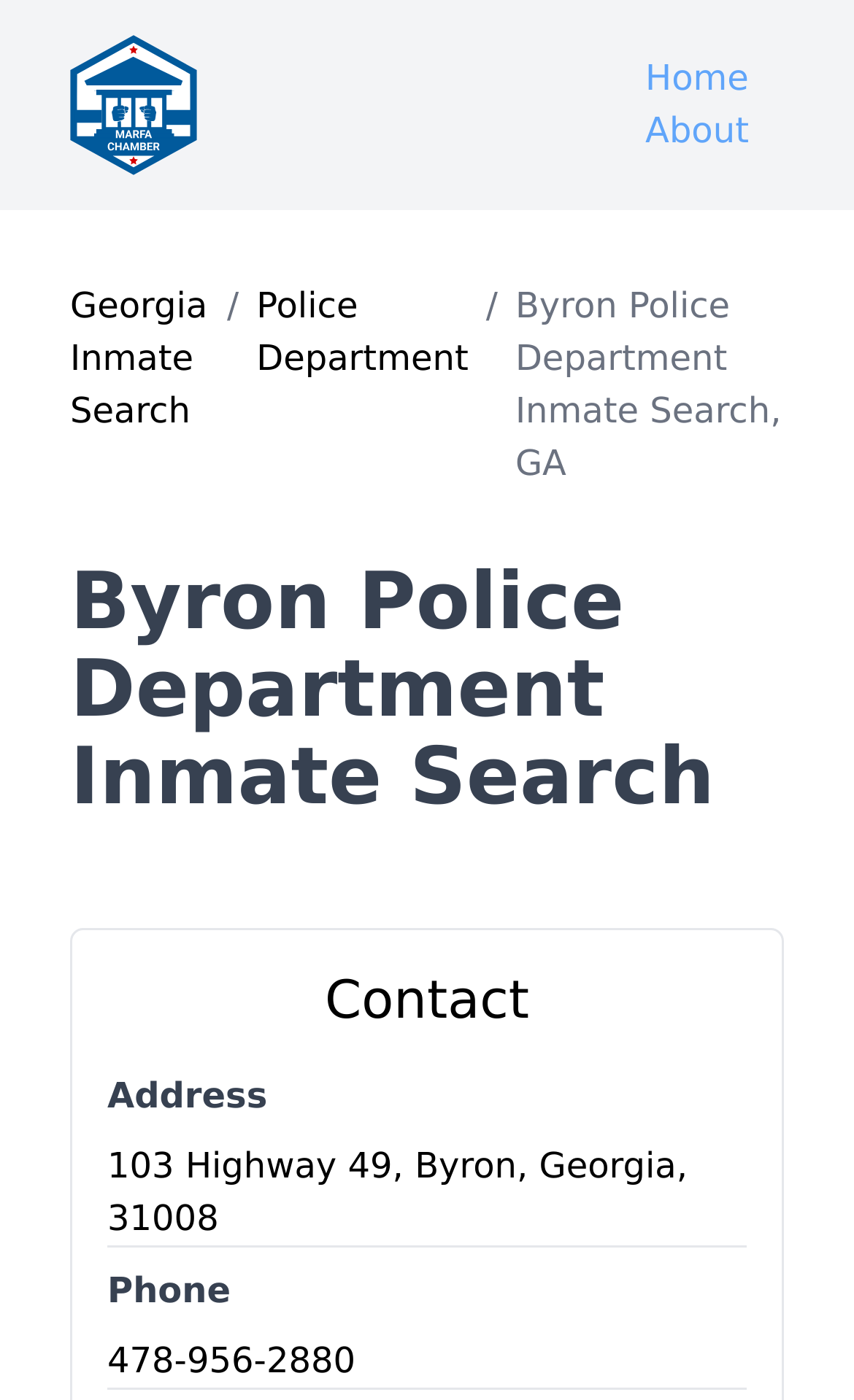What is the name of the police department?
Using the image as a reference, answer the question in detail.

I found the name of the police department by looking at the heading element on the webpage, which is located at the top of the page. The heading element contains the text 'Byron Police Department Inmate Search'.